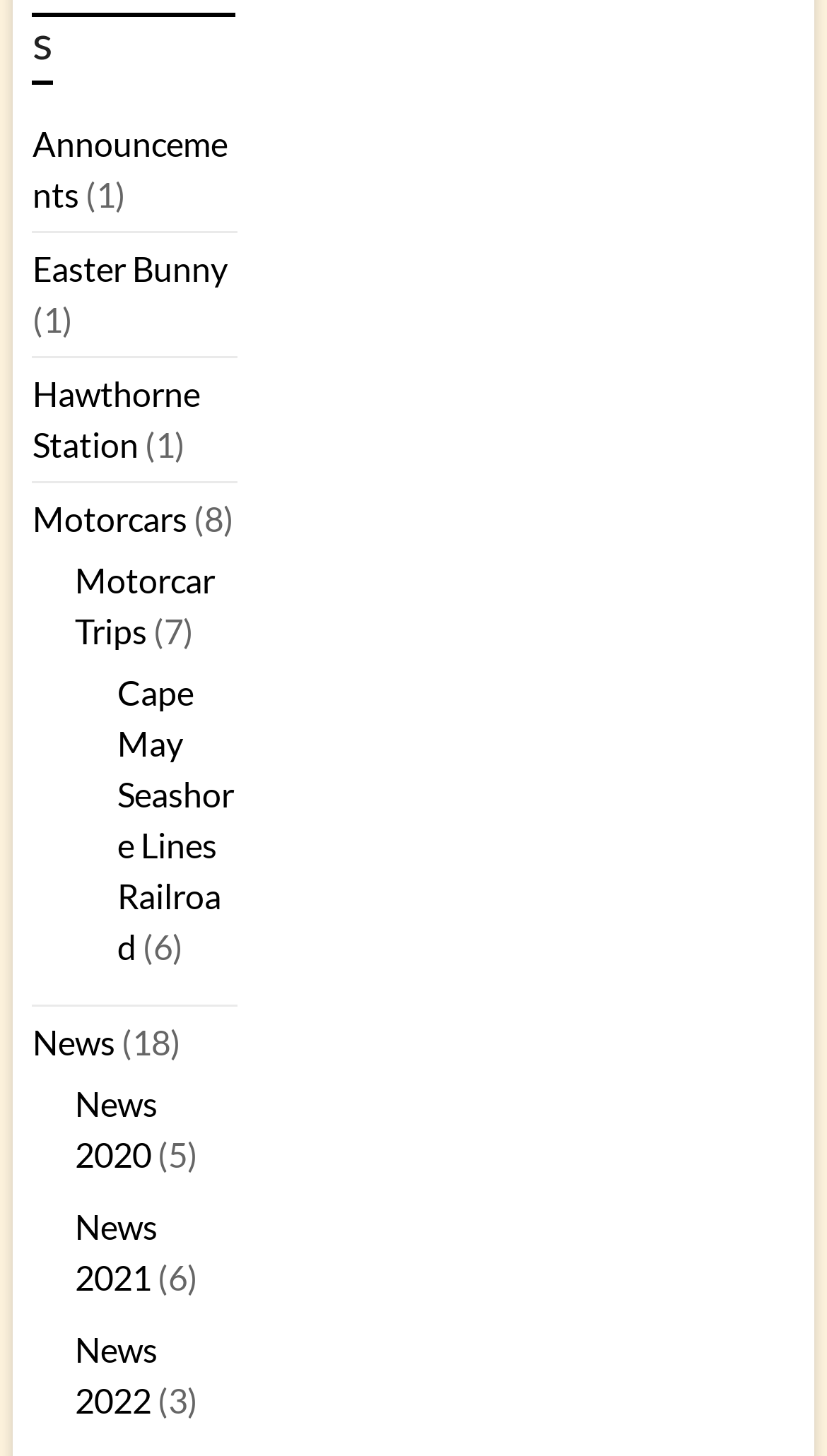Identify the bounding box of the HTML element described as: "Motorcars".

[0.039, 0.343, 0.226, 0.37]